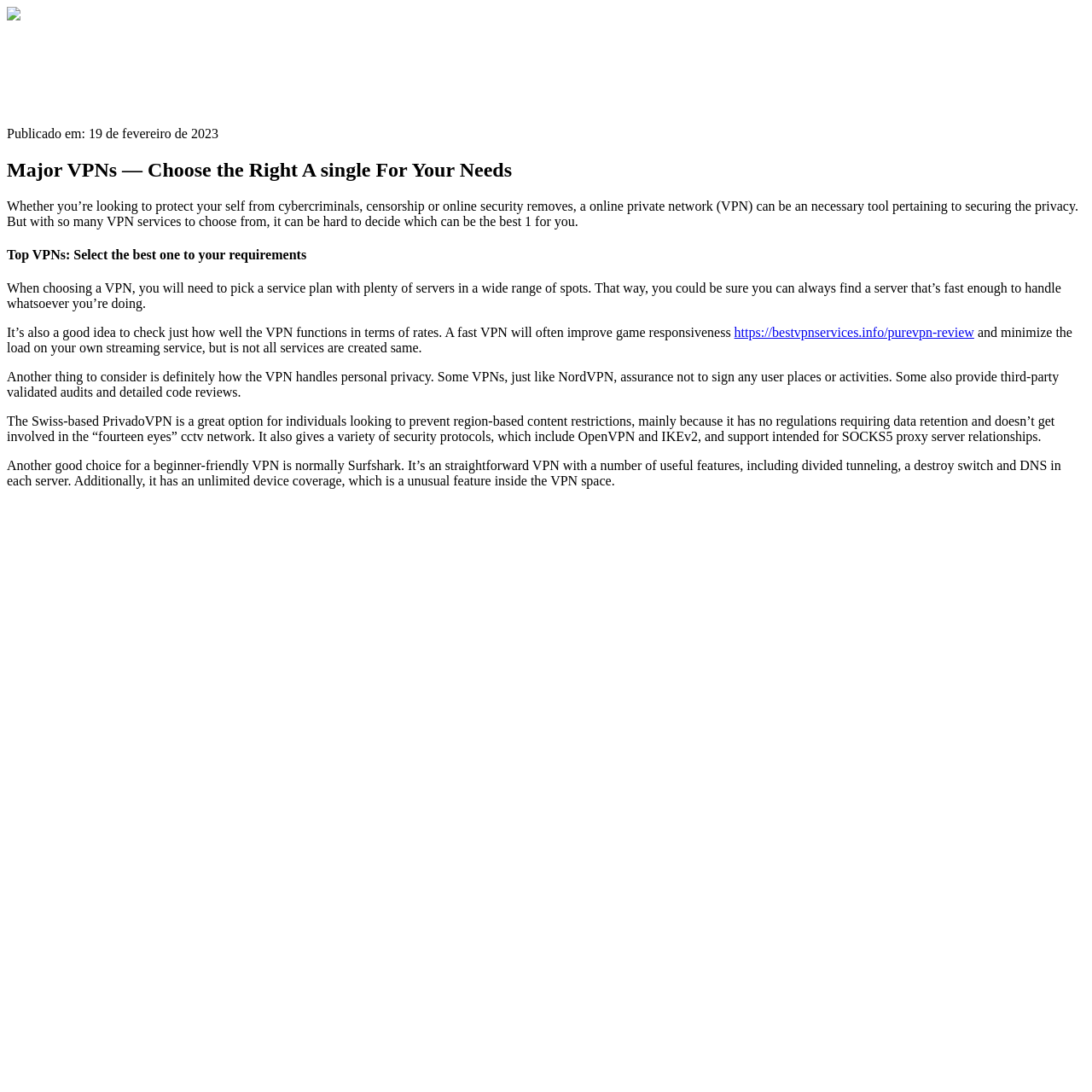What is the benefit of a fast VPN?
Examine the screenshot and reply with a single word or phrase.

Improved game responsiveness